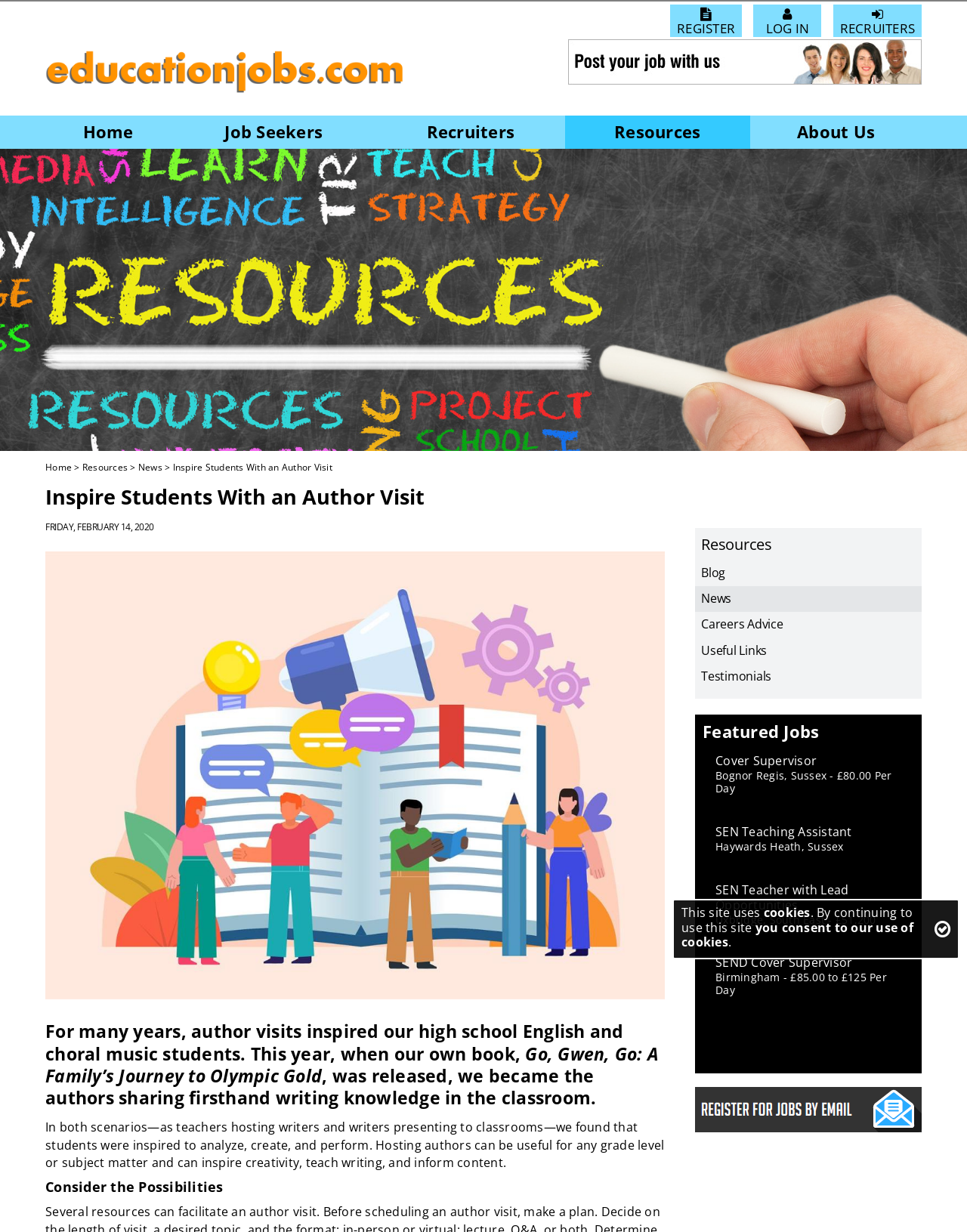Highlight the bounding box coordinates of the element you need to click to perform the following instruction: "Click on 'Resources'."

[0.719, 0.429, 0.953, 0.455]